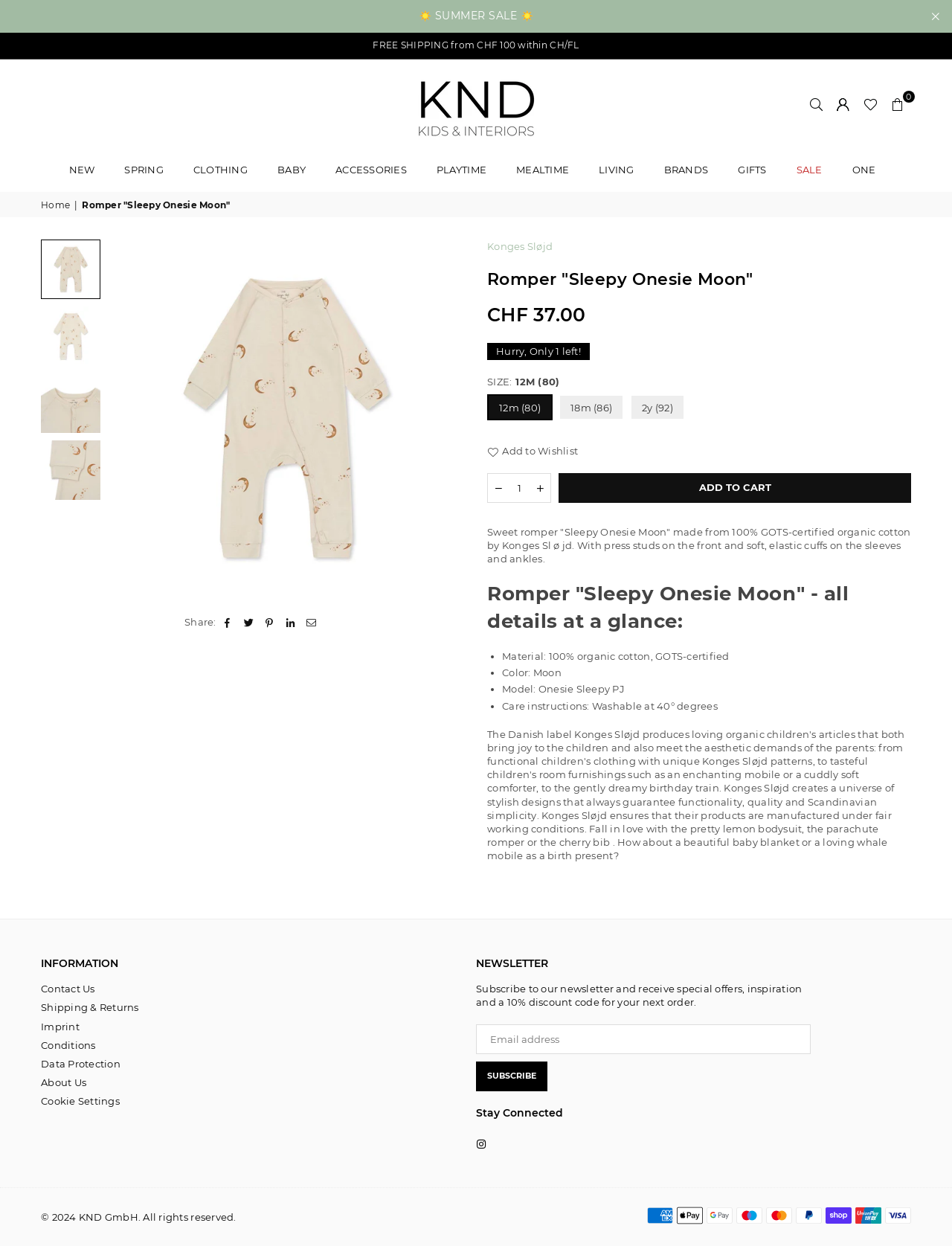Please determine the headline of the webpage and provide its content.

Romper "Sleepy Onesie Moon"